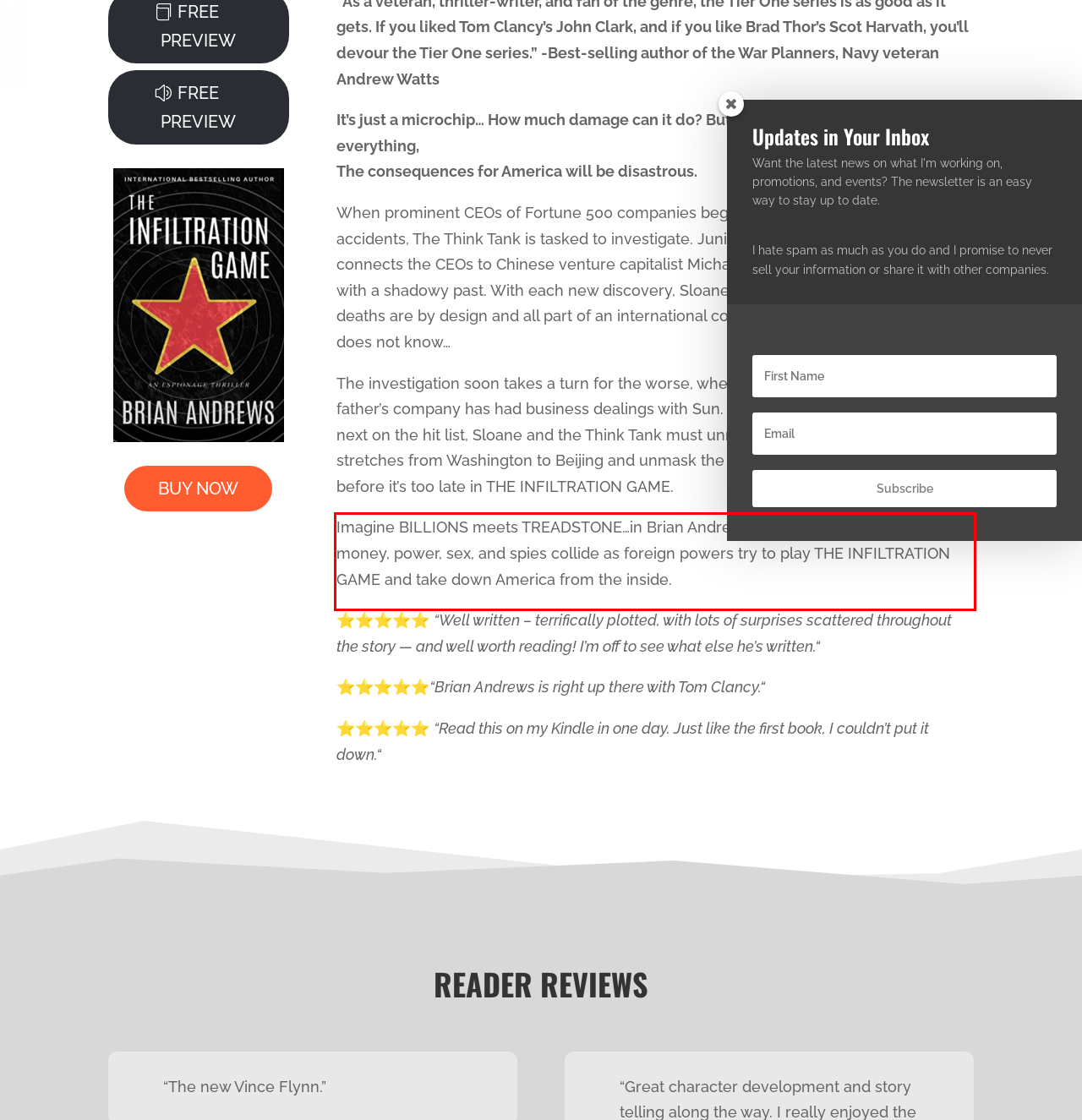Look at the screenshot of the webpage, locate the red rectangle bounding box, and generate the text content that it contains.

Imagine BILLIONS meets TREADSTONE…in Brian Andrew’s latest Think Tank novel money, power, sex, and spies collide as foreign powers try to play THE INFILTRATION GAME and take down America from the inside.